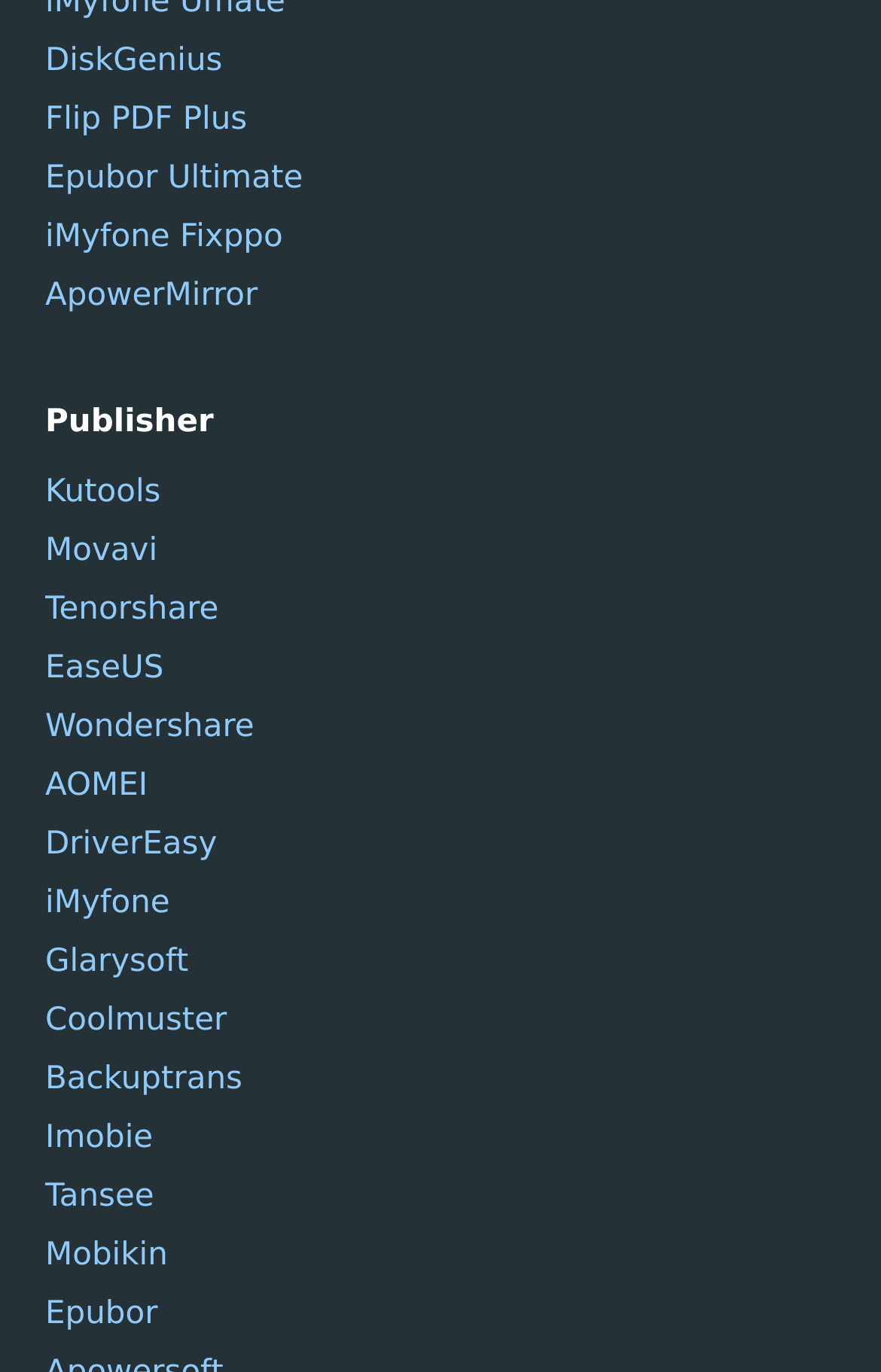Reply to the question with a single word or phrase:
What is the last software listed?

Epubor